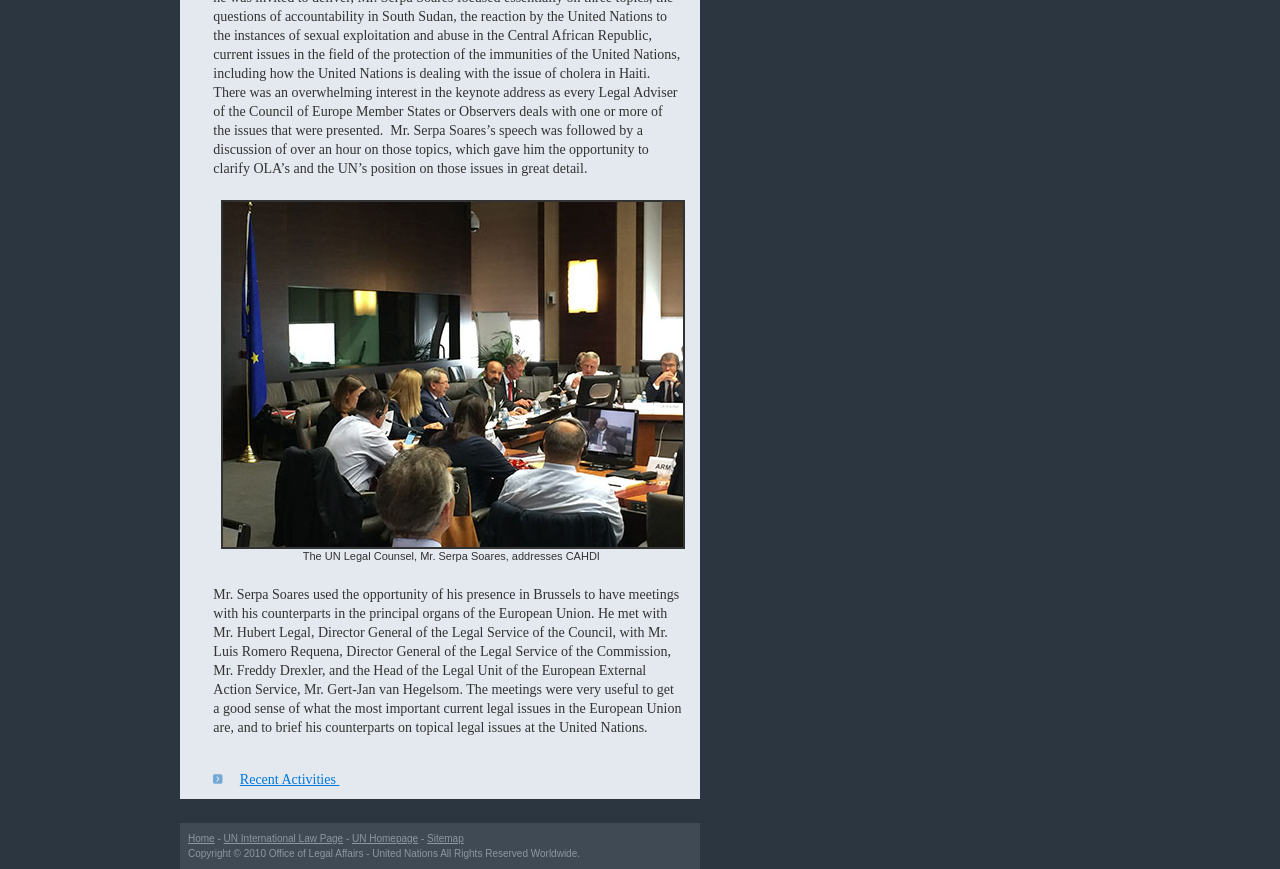Please provide a short answer using a single word or phrase for the question:
What is the purpose of the meeting?

To discuss legal issues